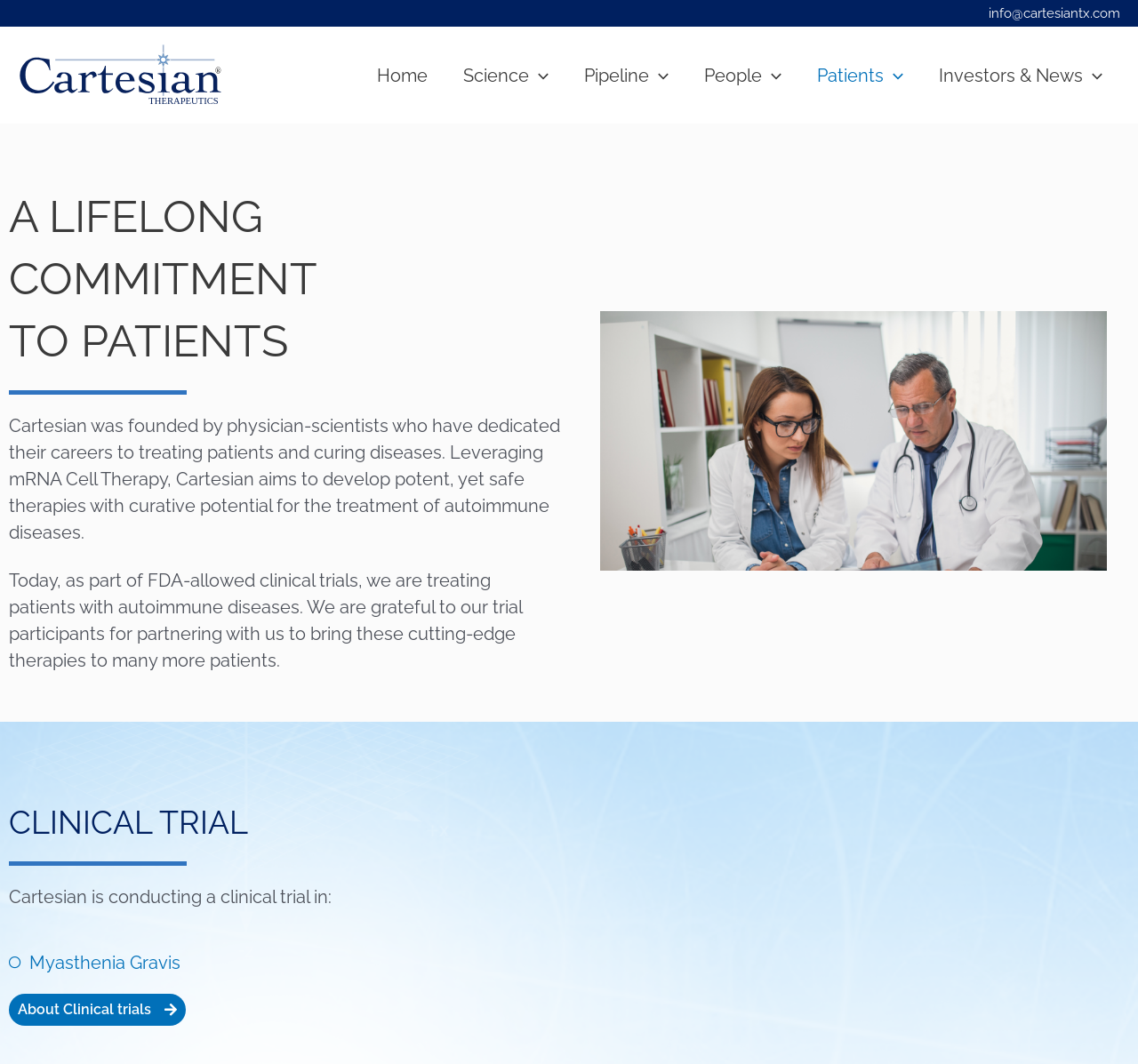Give the bounding box coordinates for the element described by: "OUR OTHER SERVICES".

None